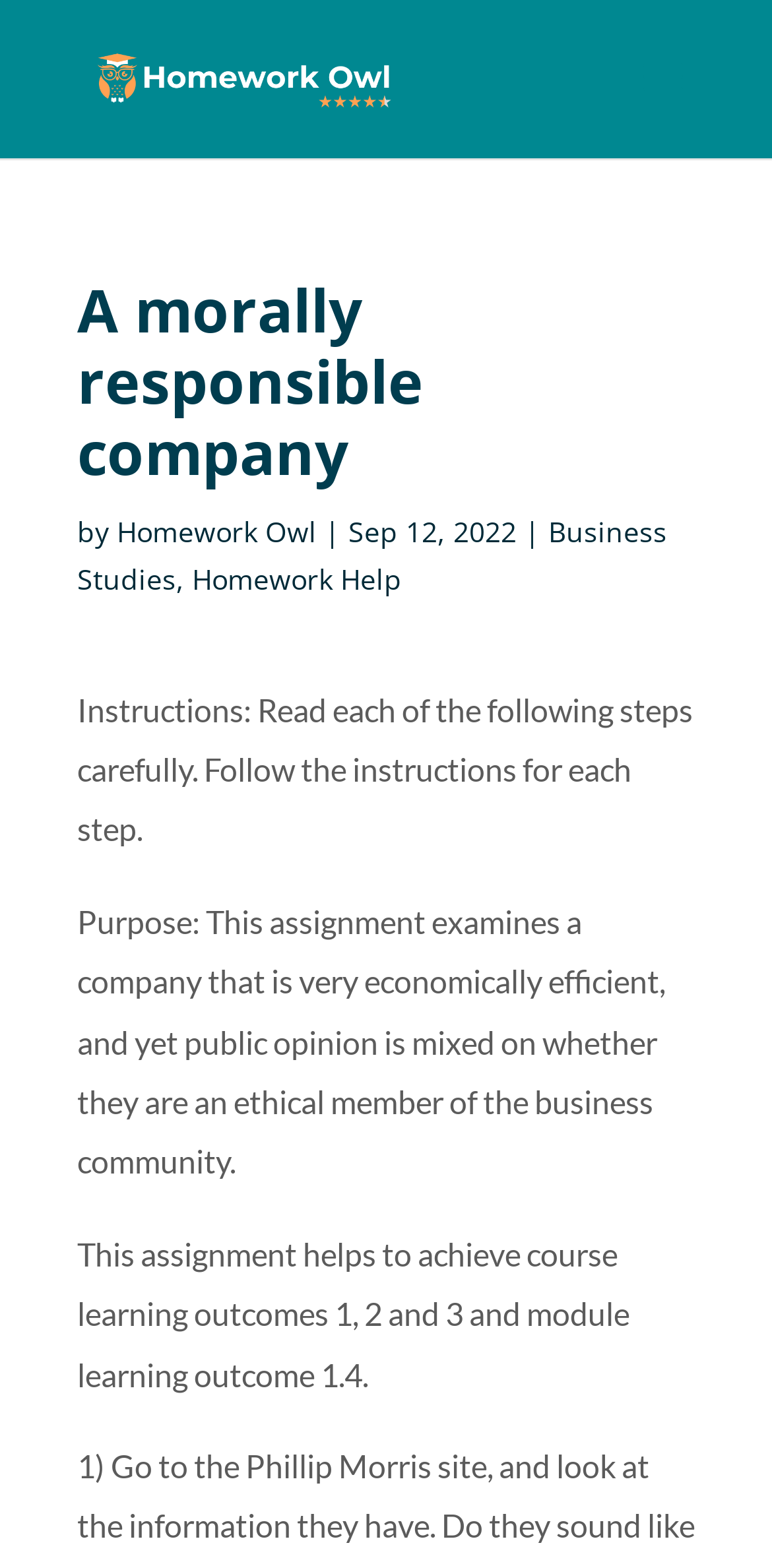What is the name of the company mentioned?
Refer to the image and provide a concise answer in one word or phrase.

Homework Owl